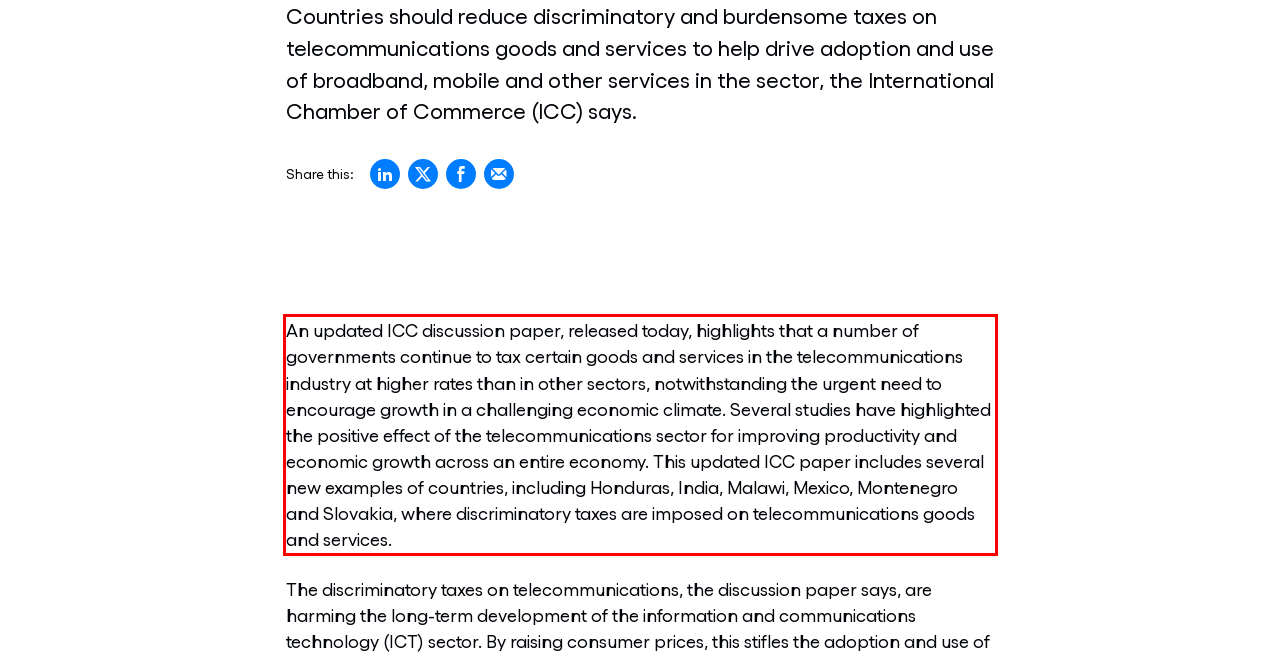Analyze the screenshot of the webpage and extract the text from the UI element that is inside the red bounding box.

An updated ICC discussion paper, released today, highlights that a number of governments continue to tax certain goods and services in the telecommunications industry at higher rates than in other sectors, notwithstanding the urgent need to encourage growth in a challenging economic climate. Several studies have highlighted the positive effect of the telecommunications sector for improving productivity and economic growth across an entire economy. This updated ICC paper includes several new examples of countries, including Honduras, India, Malawi, Mexico, Montenegro and Slovakia, where discriminatory taxes are imposed on telecommunications goods and services.